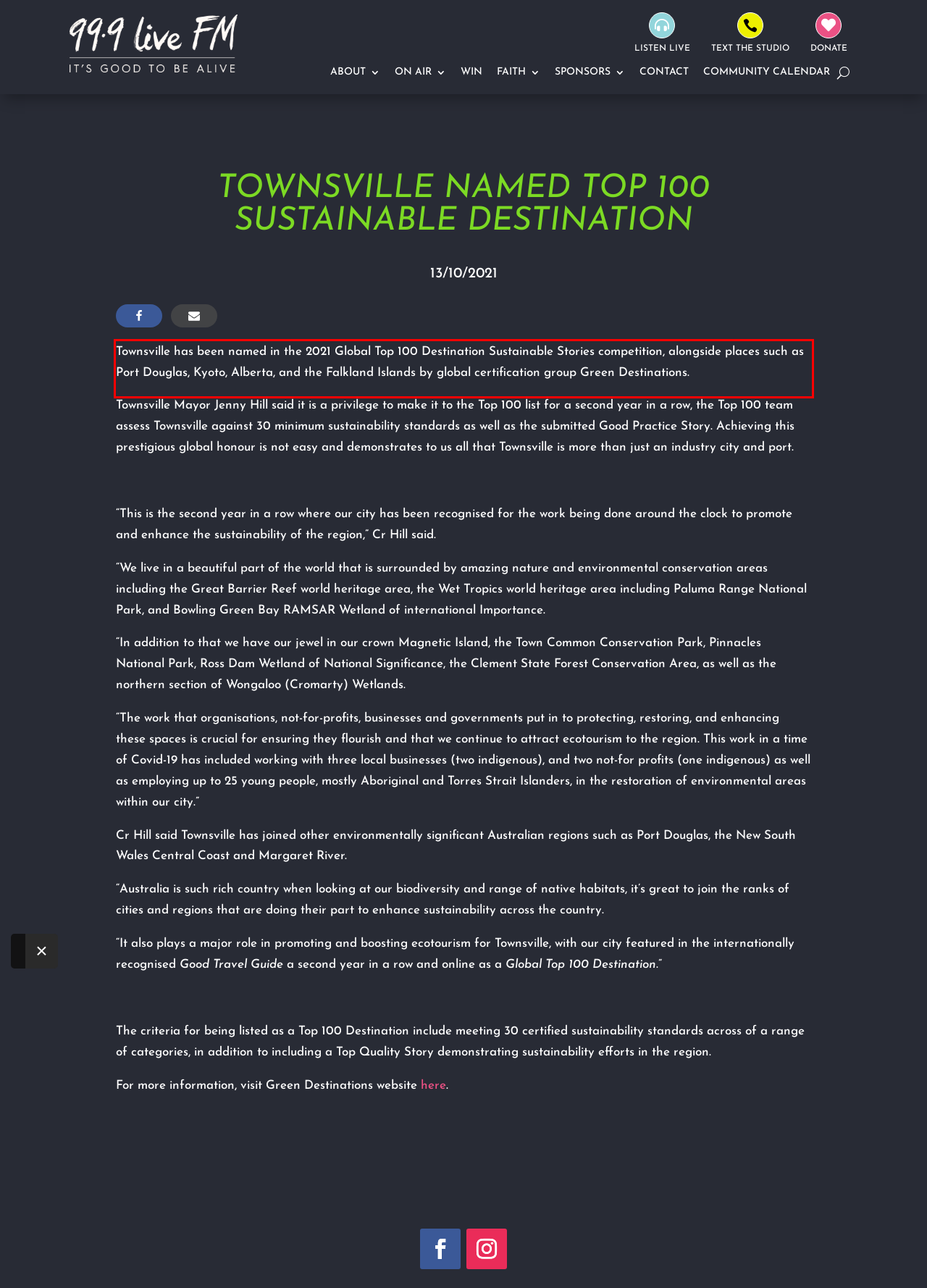Given a webpage screenshot with a red bounding box, perform OCR to read and deliver the text enclosed by the red bounding box.

Townsville has been named in the 2021 Global Top 100 Destination Sustainable Stories competition, alongside places such as Port Douglas, Kyoto, Alberta, and the Falkland Islands by global certification group Green Destinations.